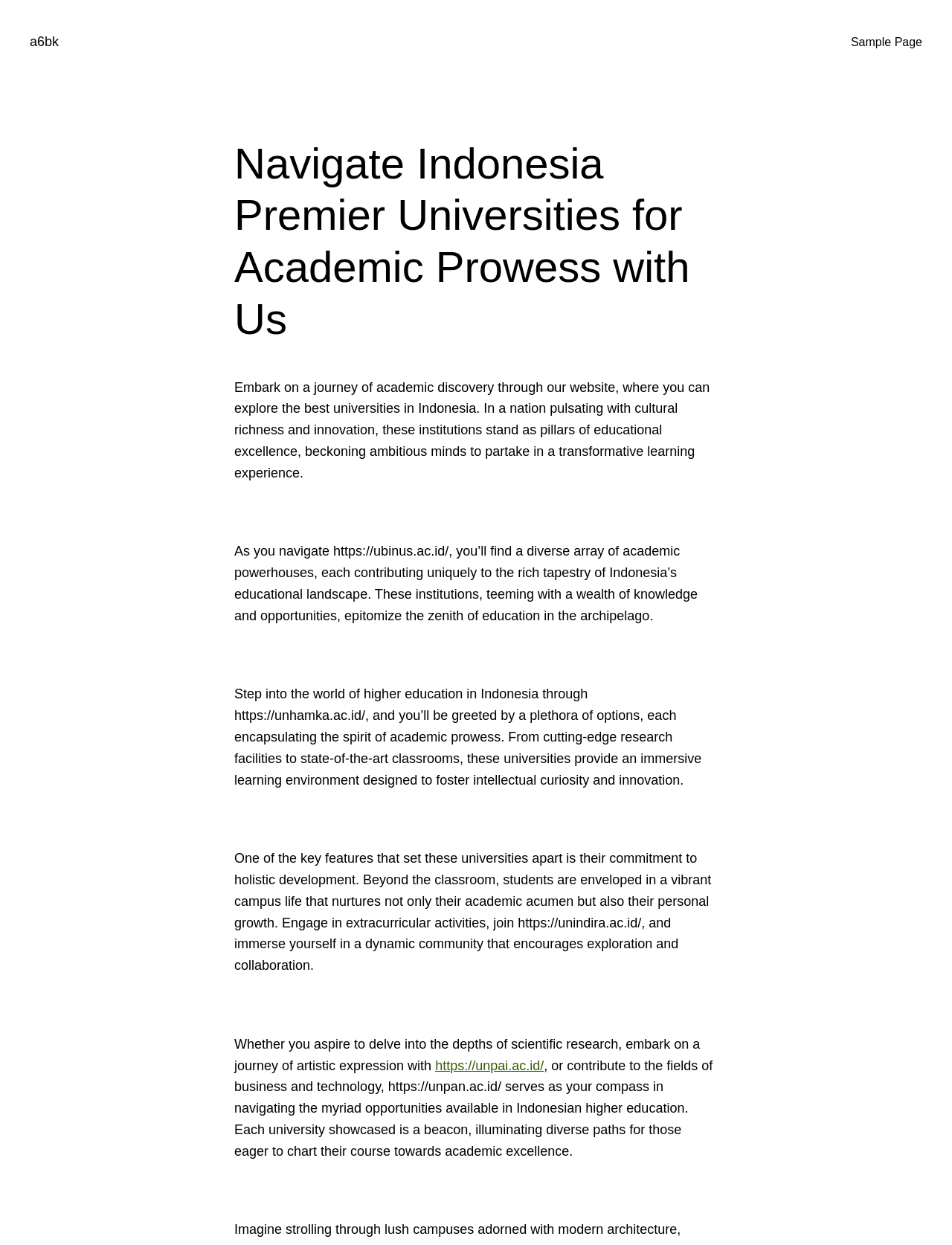Find the bounding box coordinates for the UI element whose description is: "Proudly powered by Hasenchat Music". The coordinates should be four float numbers between 0 and 1, in the format [left, top, right, bottom].

None